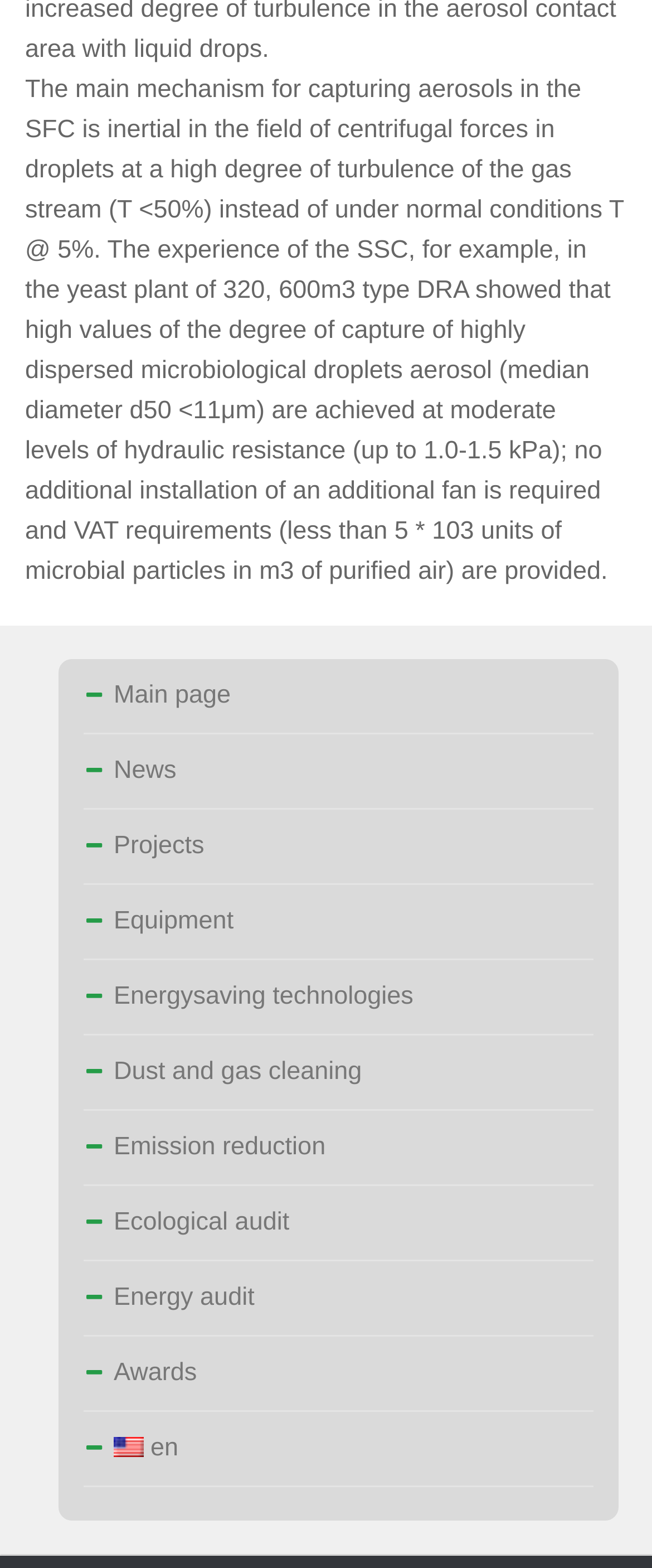Locate the bounding box coordinates of the UI element described by: "Energy audit". Provide the coordinates as four float numbers between 0 and 1, formatted as [left, top, right, bottom].

[0.128, 0.804, 0.91, 0.852]